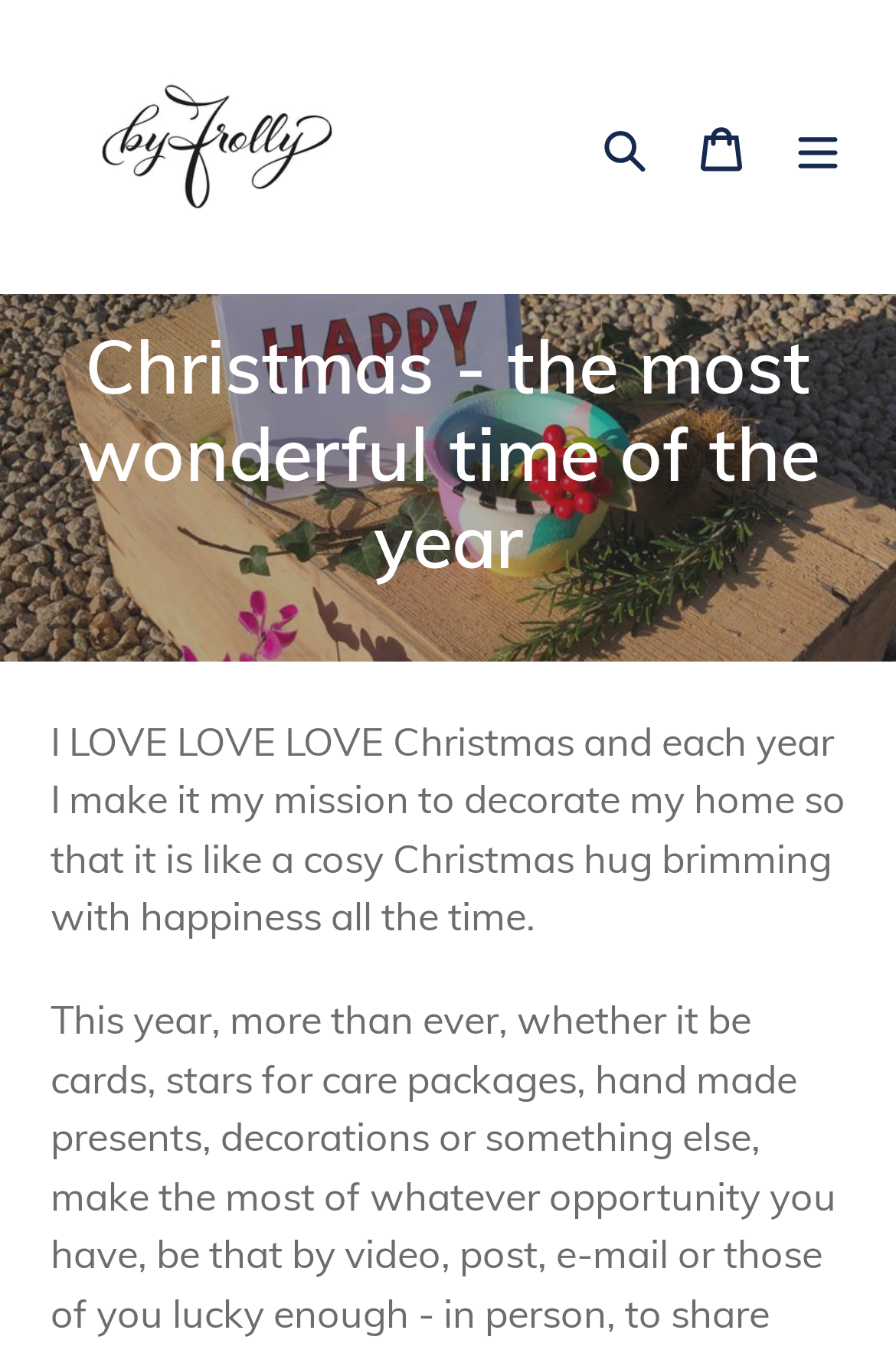Find the primary header on the webpage and provide its text.

Collection:
Christmas - the most wonderful time of the year